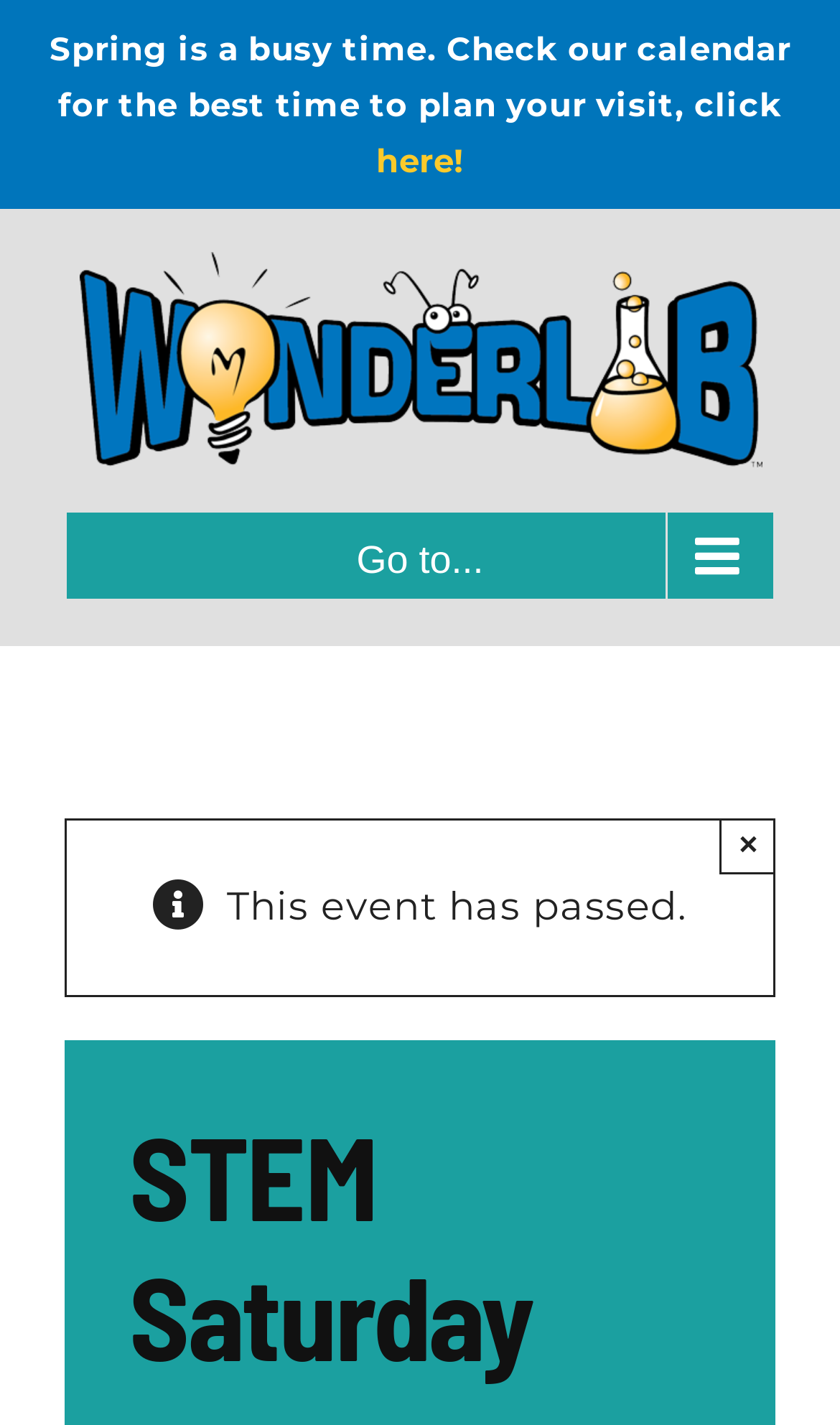What is the purpose of the 'here!' link?
Please give a detailed and elaborate answer to the question based on the image.

I inferred this answer by reading the surrounding text 'Check our calendar for the best time to plan your visit, click here!' which implies that the 'here!' link leads to the calendar.